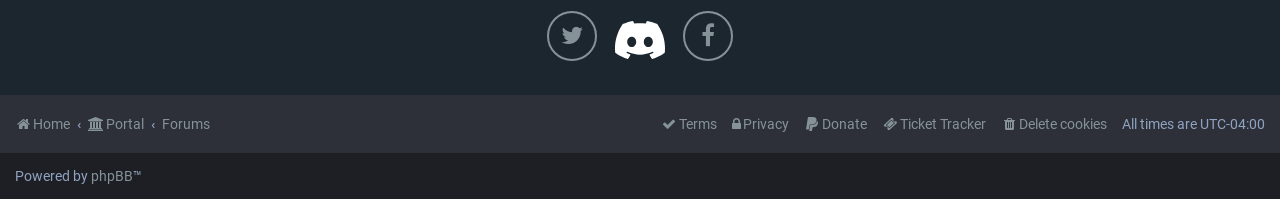How many links are in the top section of the webpage?
Please provide a comprehensive answer based on the visual information in the image.

I counted the link elements in the top section of the webpage, which are elements with IDs 21, 22, and 23. There are three links in total.